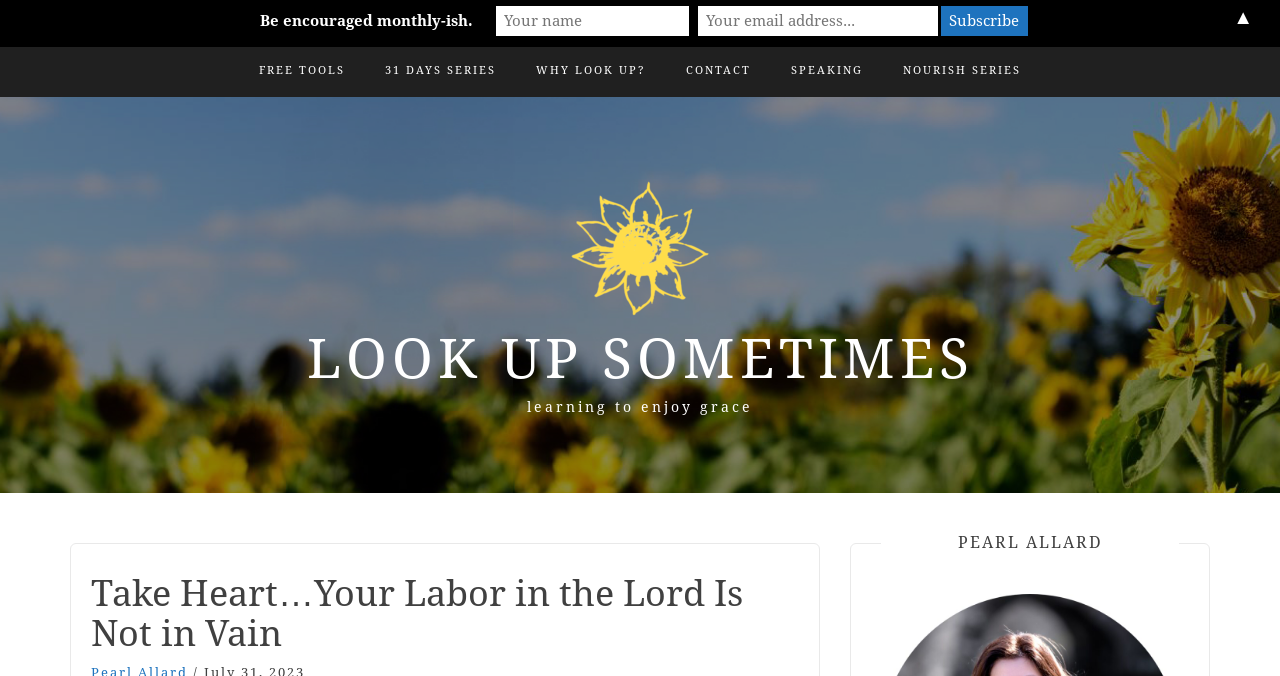Using the element description Speaking, predict the bounding box coordinates for the UI element. Provide the coordinates in (top-left x, top-left y, bottom-right x, bottom-right y) format with values ranging from 0 to 1.

[0.618, 0.07, 0.674, 0.141]